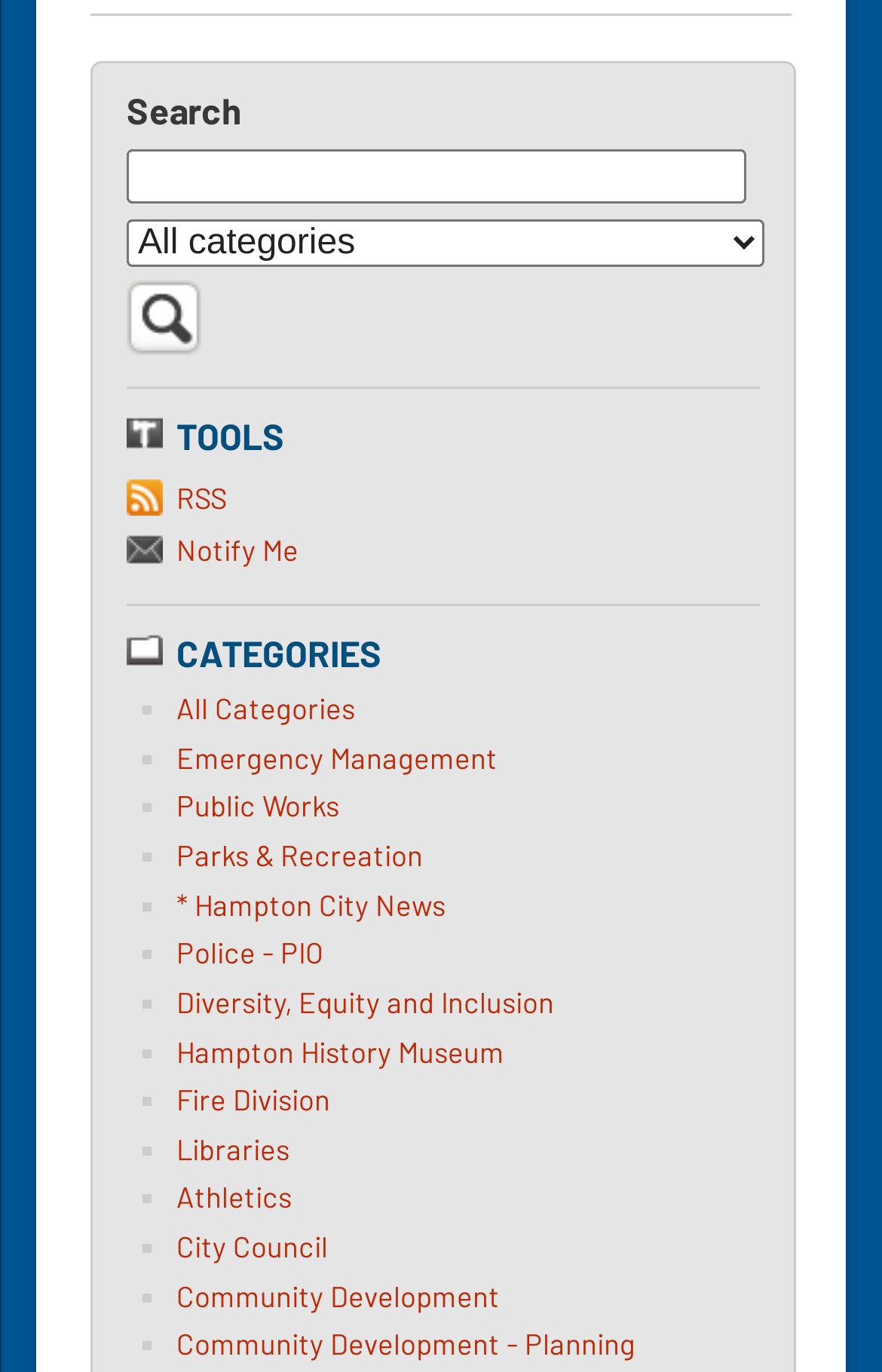Determine the bounding box coordinates of the clickable region to execute the instruction: "Explore all categories". The coordinates should be four float numbers between 0 and 1, denoted as [left, top, right, bottom].

[0.2, 0.503, 0.403, 0.529]